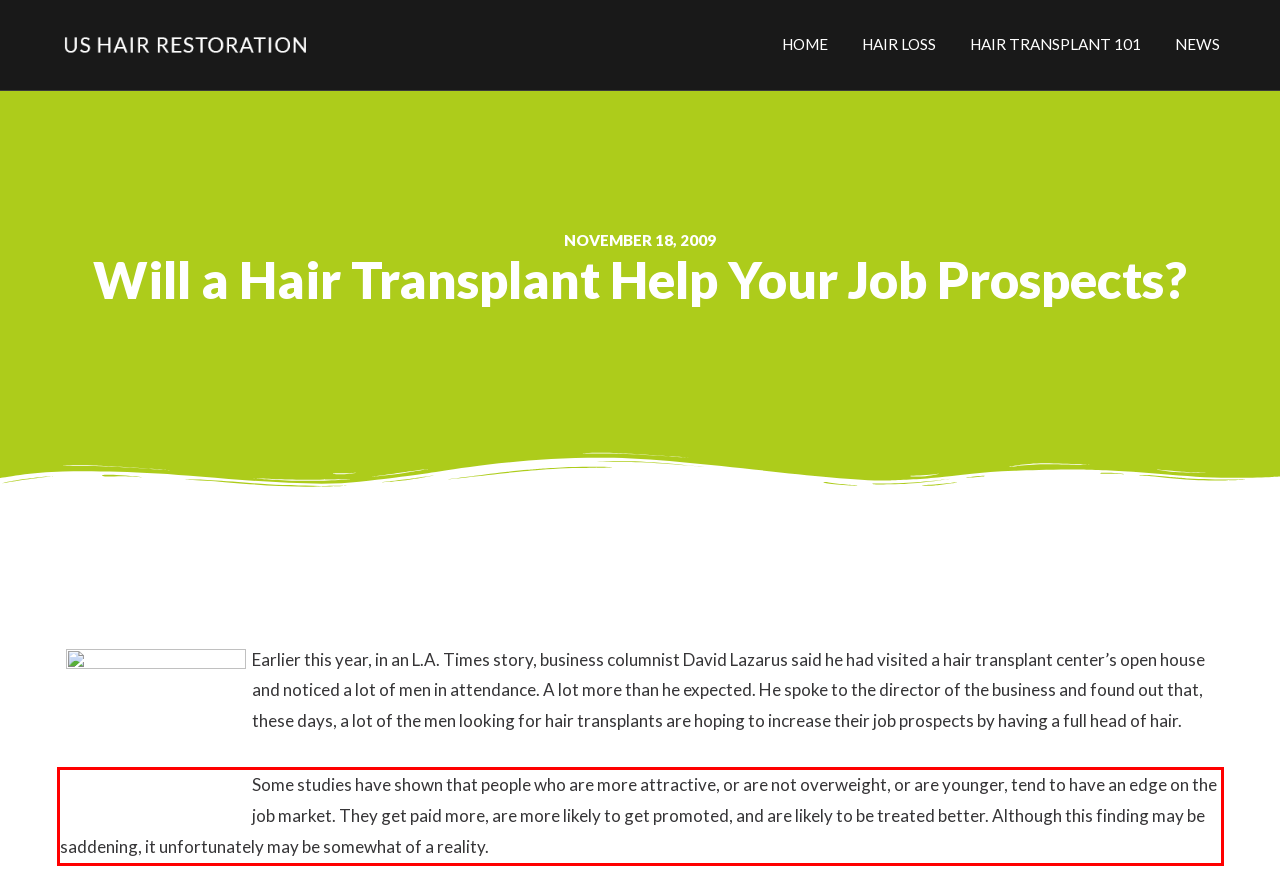Locate the red bounding box in the provided webpage screenshot and use OCR to determine the text content inside it.

Some studies have shown that people who are more attractive, or are not overweight, or are younger, tend to have an edge on the job market. They get paid more, are more likely to get promoted, and are likely to be treated better. Although this finding may be saddening, it unfortunately may be somewhat of a reality.